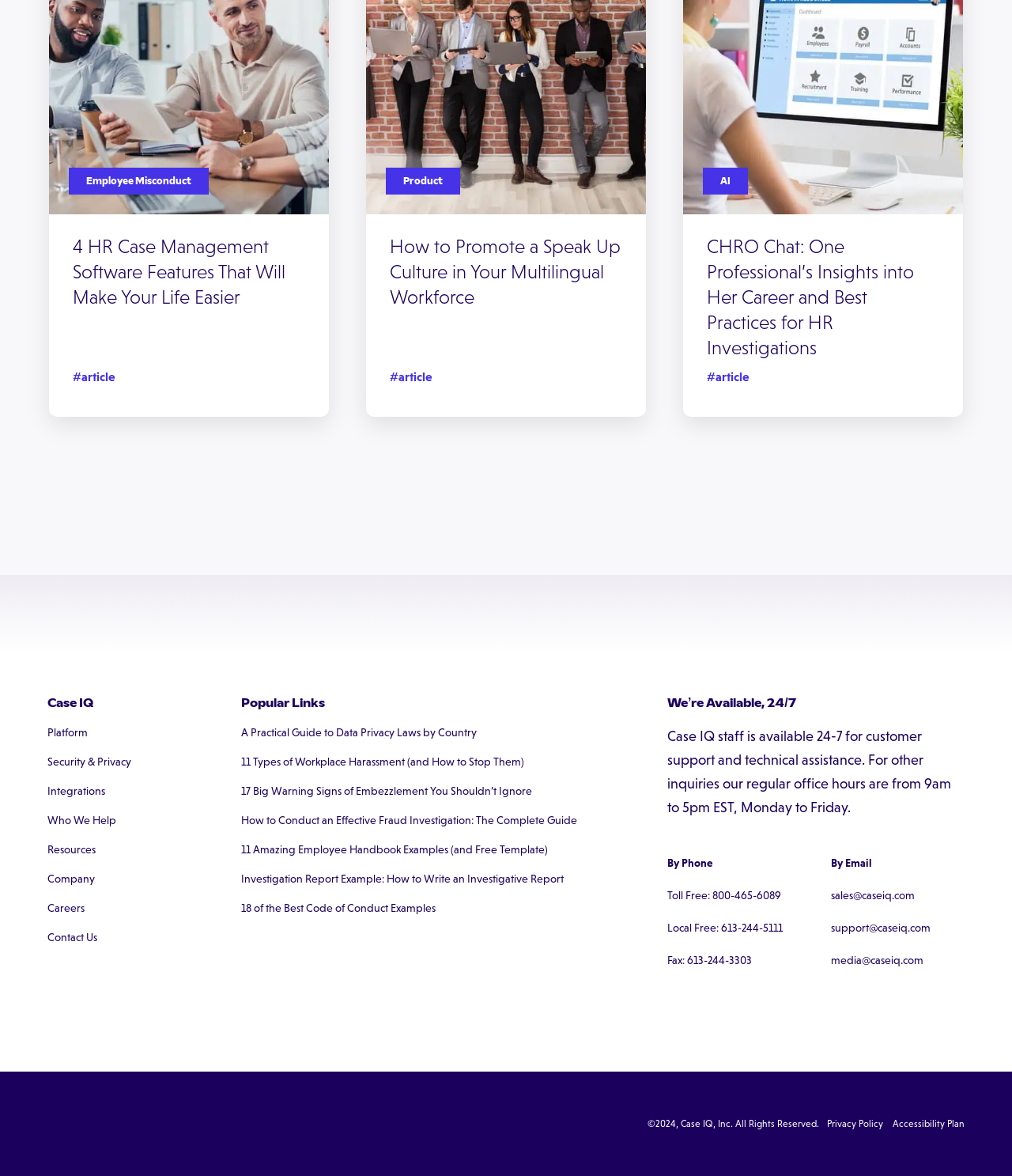From the webpage screenshot, identify the region described by Fax: 613-244-3303. Provide the bounding box coordinates as (top-left x, top-left y, bottom-right x, bottom-right y), with each value being a floating point number between 0 and 1.

[0.659, 0.803, 0.791, 0.831]